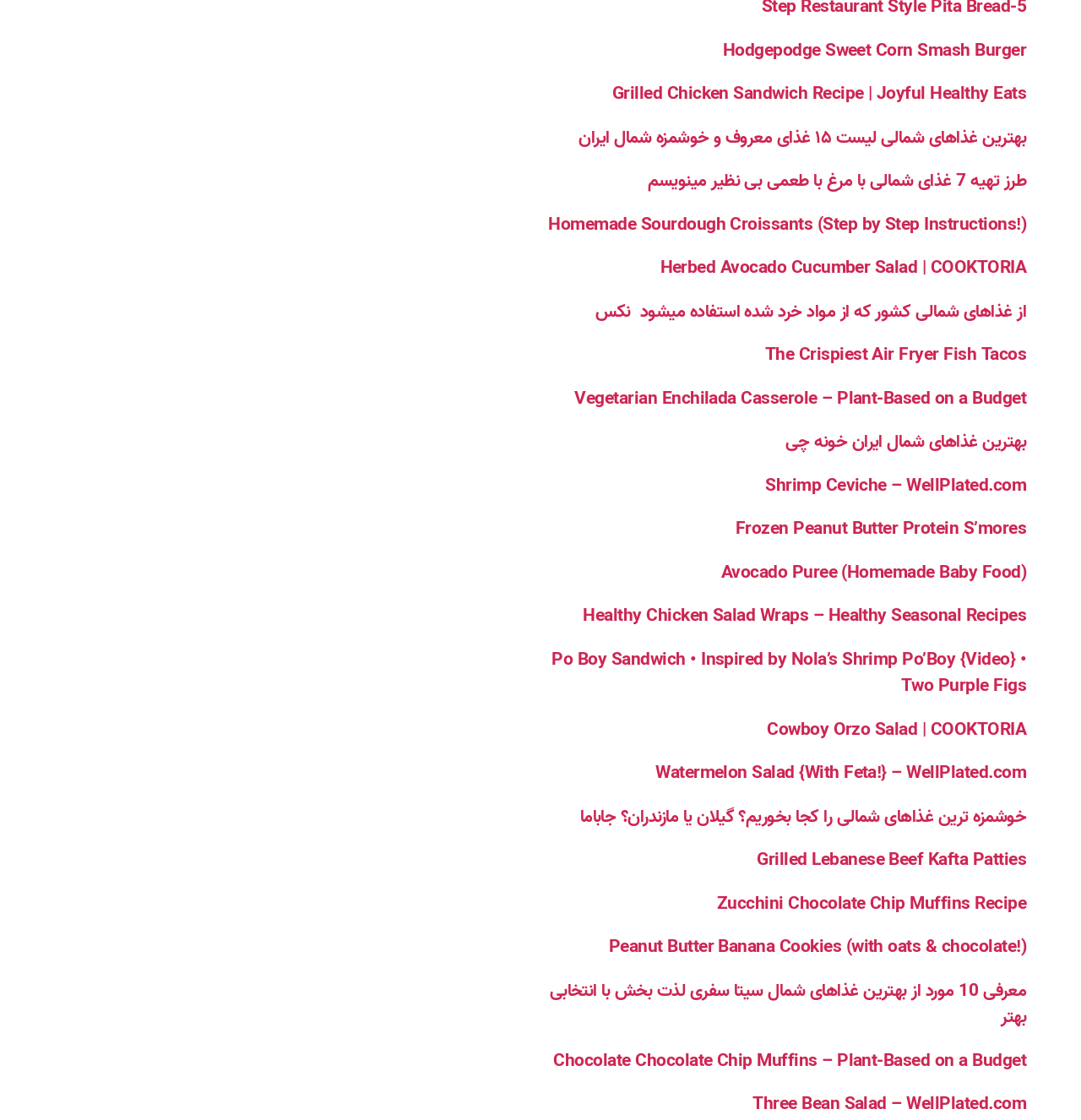Please reply to the following question with a single word or a short phrase:
What is the common theme among the links on this webpage?

Food